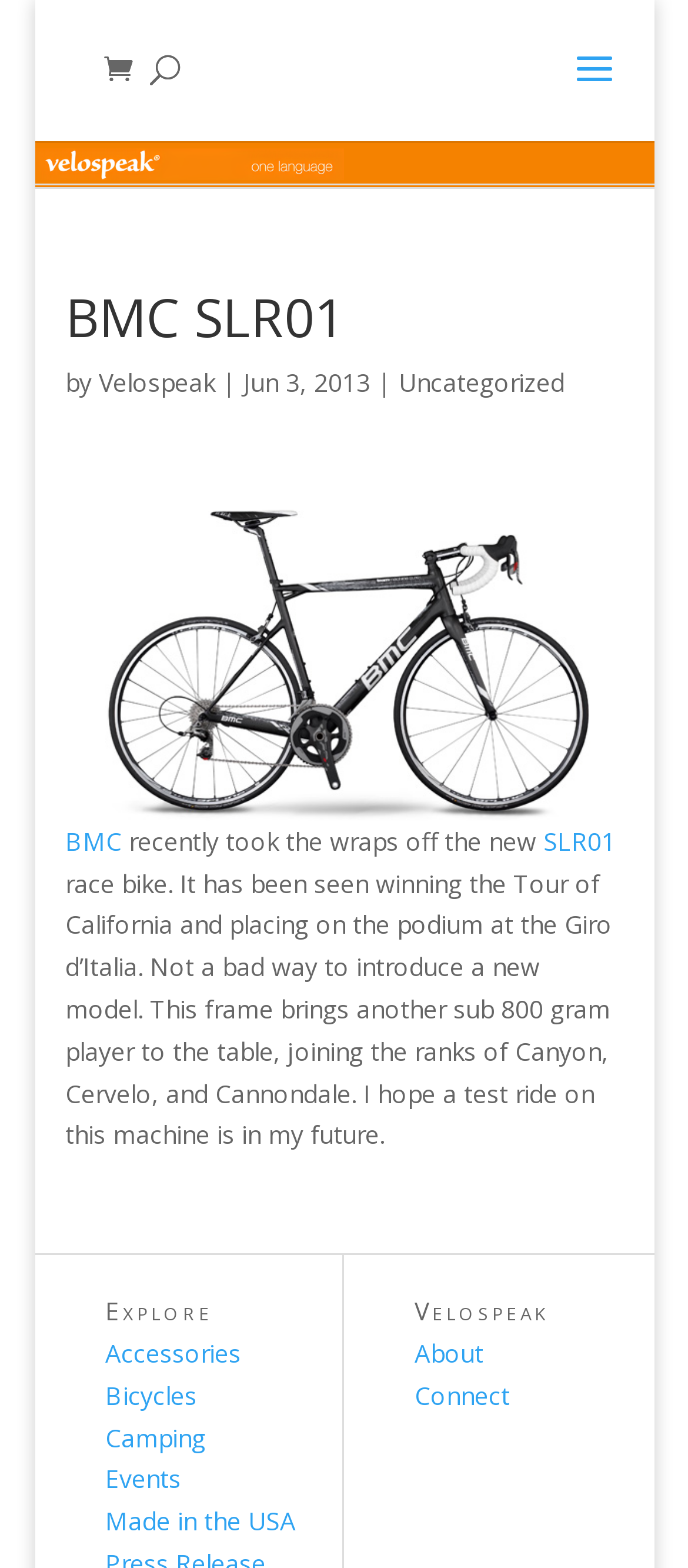What is the name of the event where the bike placed on the podium?
Deliver a detailed and extensive answer to the question.

The text mentions that 'It has been seen winning the Tour of California and placing on the podium at the Giro d’Italia', indicating that the bike placed on the podium at the Giro d’Italia event.